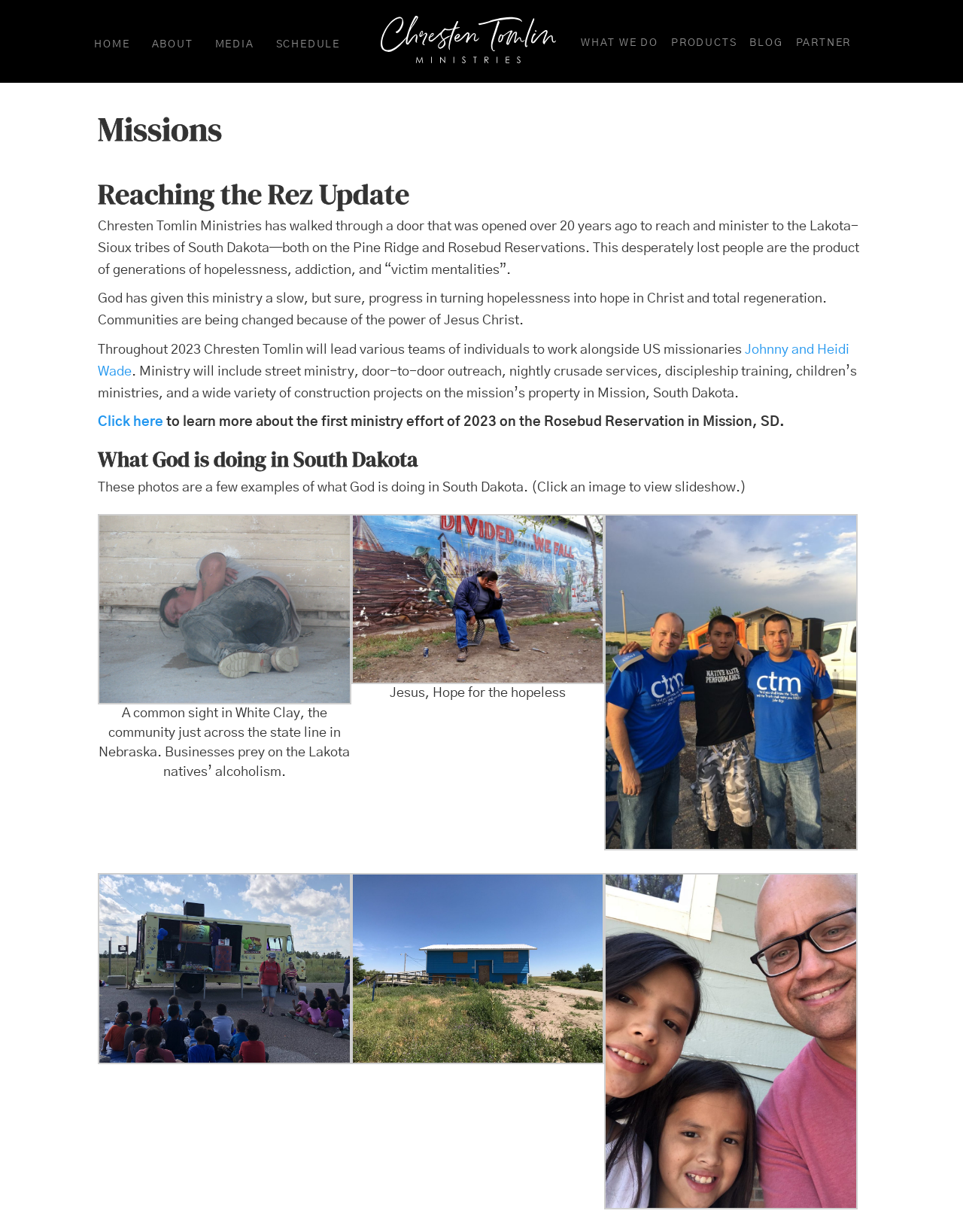Specify the bounding box coordinates of the element's region that should be clicked to achieve the following instruction: "Click Johnny and Heidi Wade". The bounding box coordinates consist of four float numbers between 0 and 1, in the format [left, top, right, bottom].

[0.102, 0.279, 0.882, 0.307]